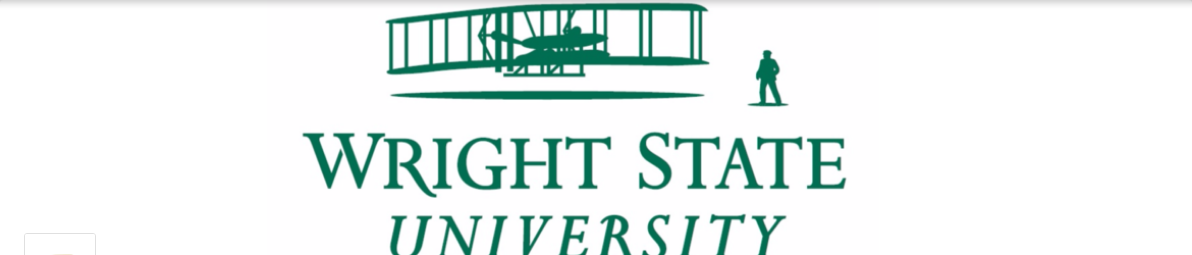Please answer the following question as detailed as possible based on the image: 
How many students does the university have?

According to the caption, the university has a student body of nearly 18,000 students, which is a significant part of its identity.